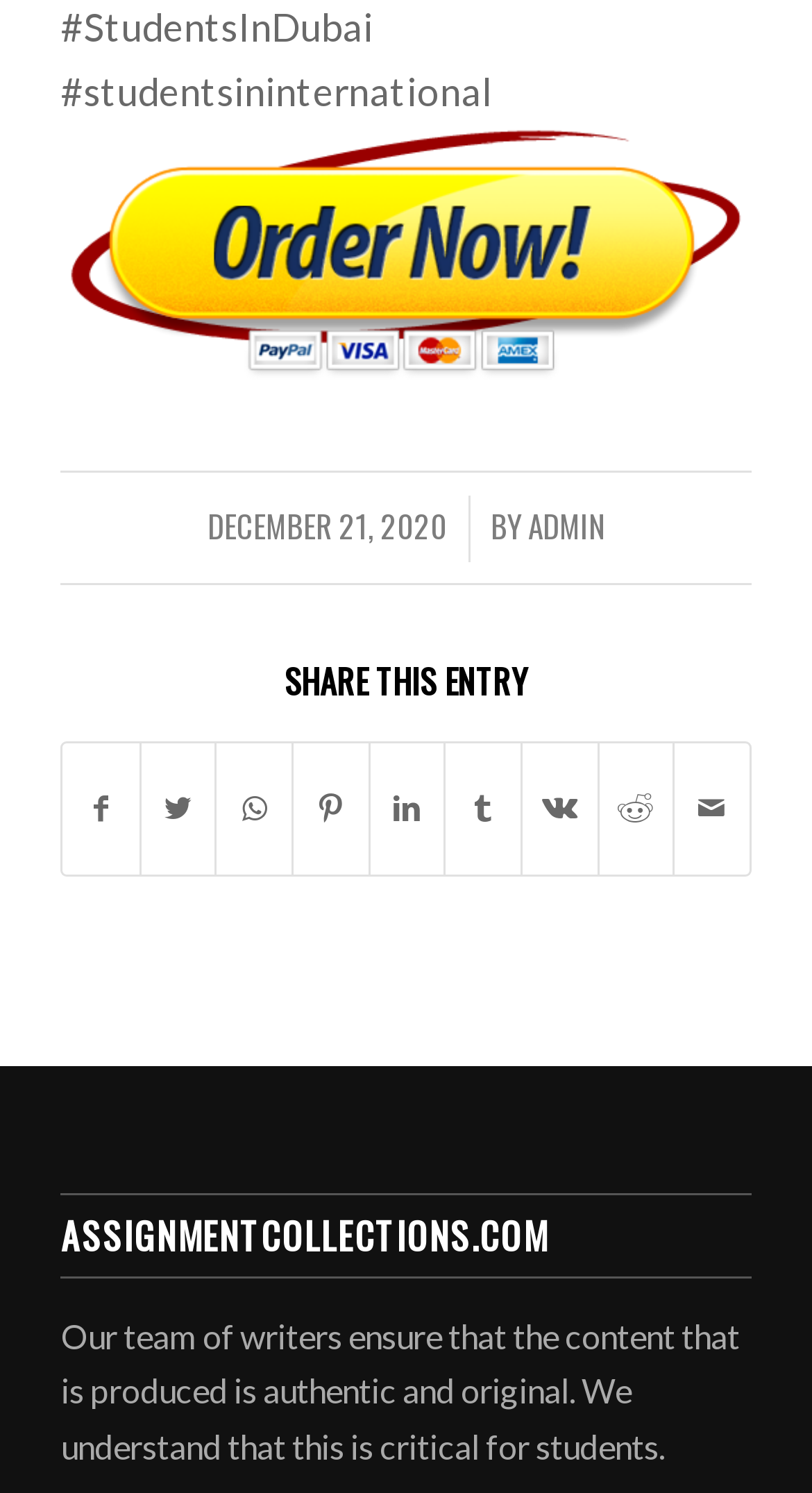Find the bounding box coordinates of the area to click in order to follow the instruction: "Search for something".

None